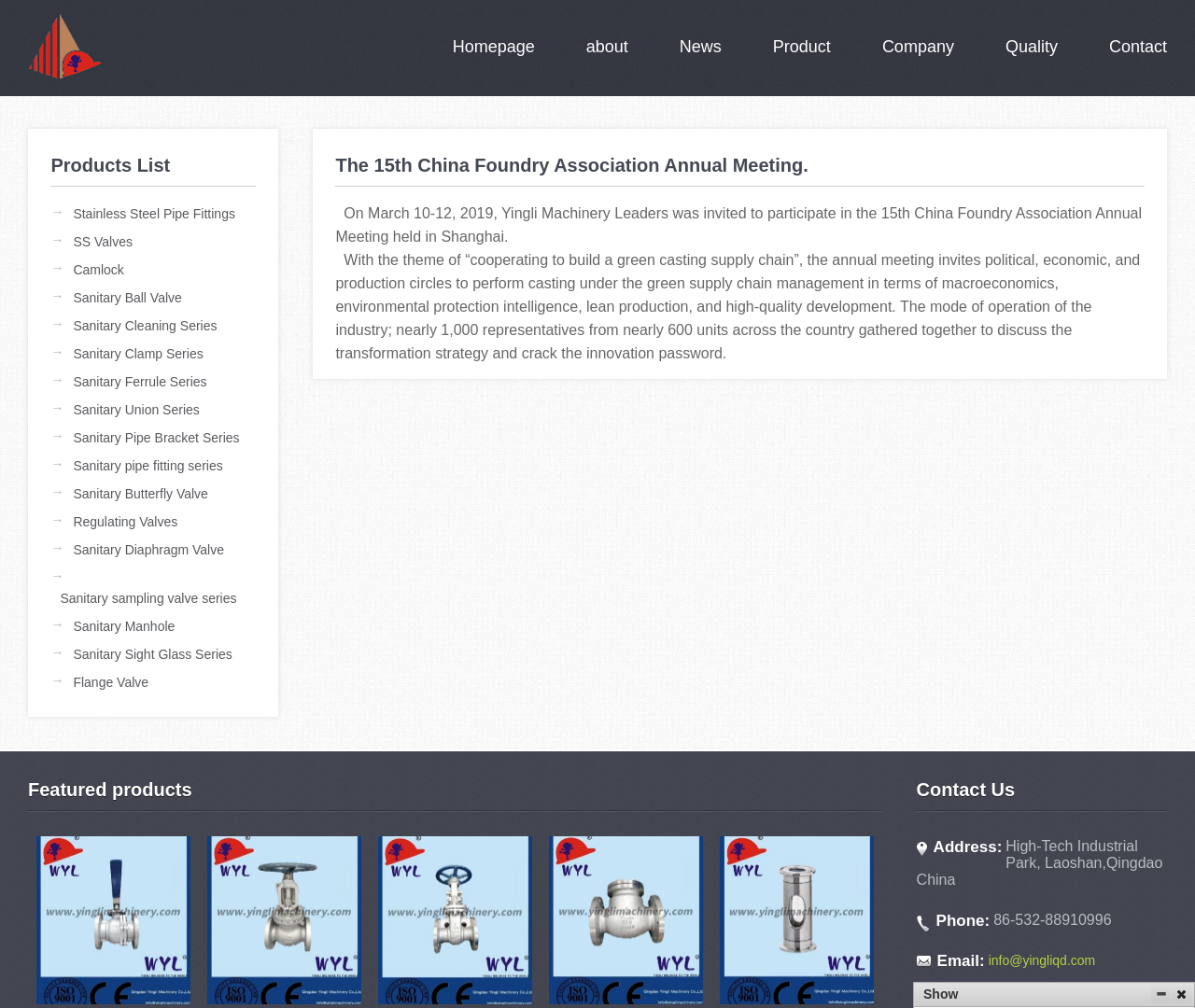Please specify the bounding box coordinates in the format (top-left x, top-left y, bottom-right x, bottom-right y), with values ranging from 0 to 1. Identify the bounding box for the UI component described as follows: Sanitary Cleaning Series

[0.053, 0.311, 0.189, 0.339]